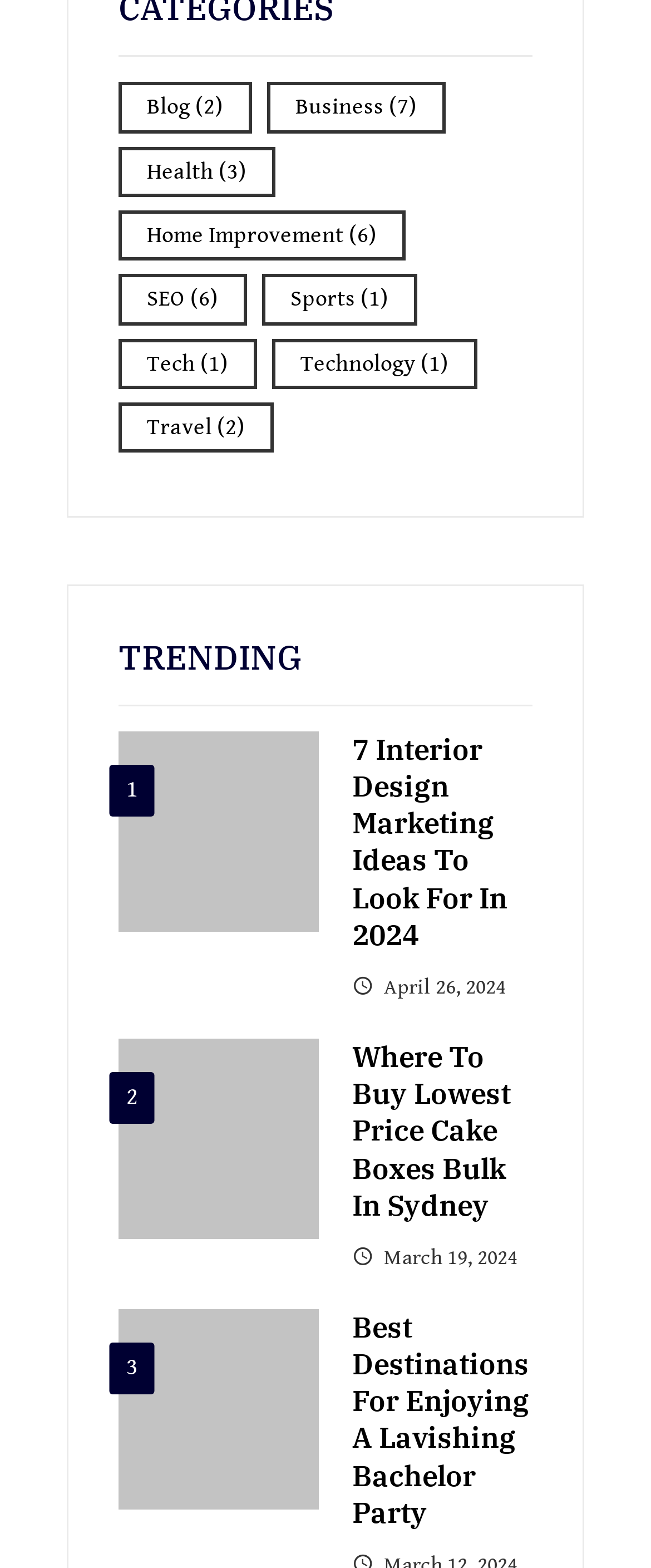How many categories are listed?
Answer the question based on the image using a single word or a brief phrase.

7